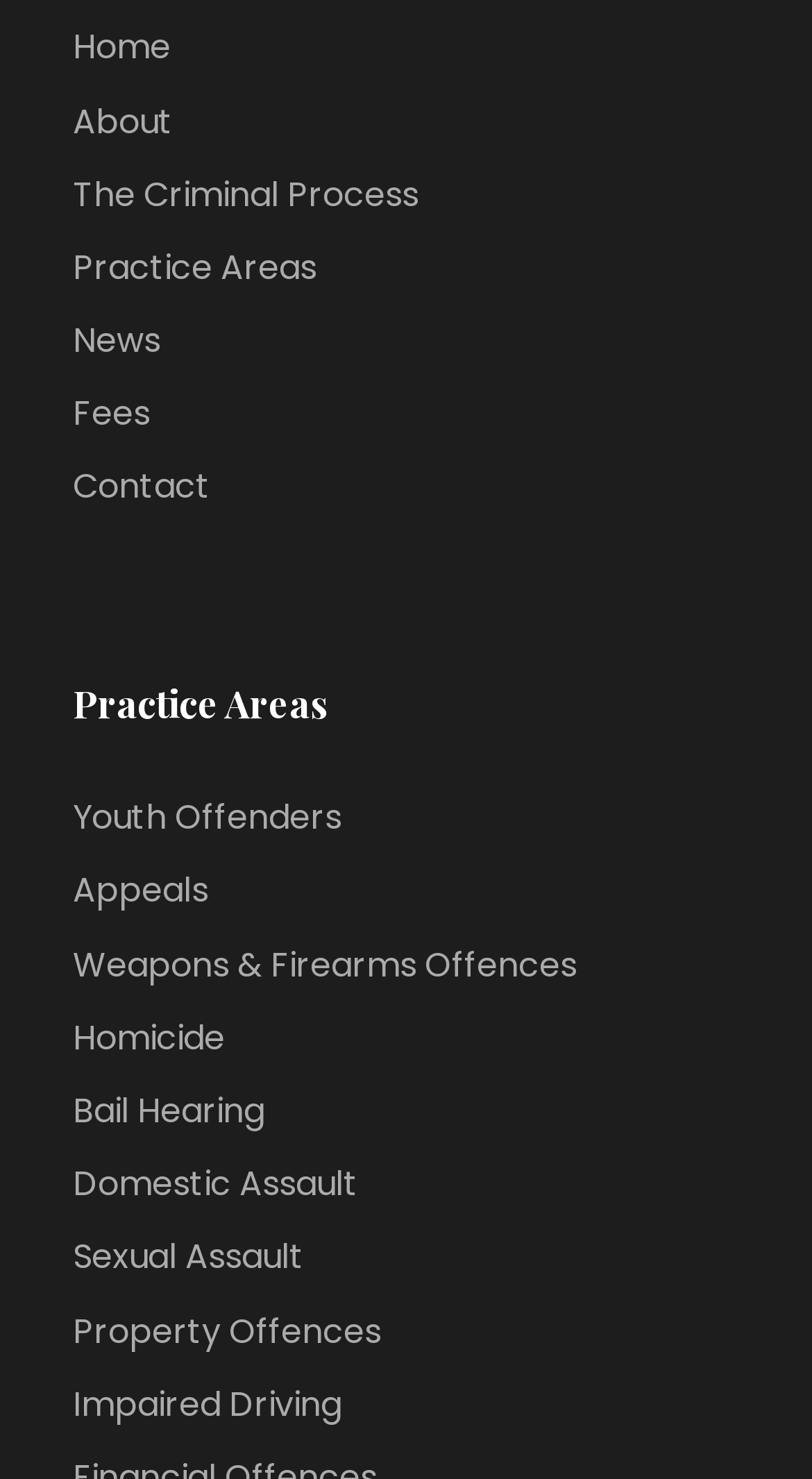Reply to the question with a brief word or phrase: What is the first link on the top navigation bar?

Home